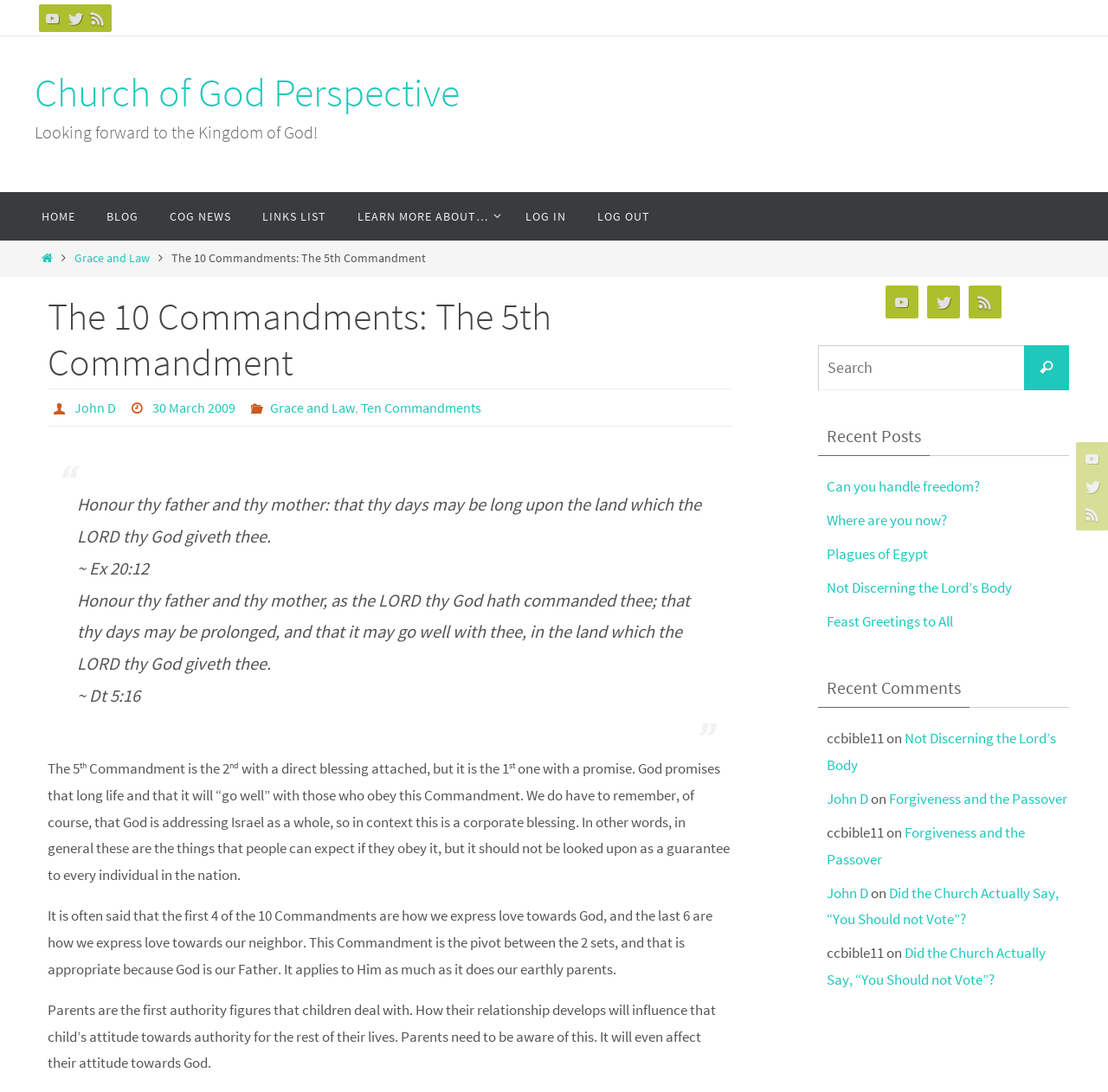Using the provided element description "Search", determine the bounding box coordinates of the UI element.

[0.924, 0.316, 0.965, 0.357]